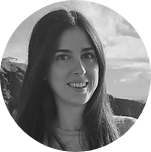Is the background of the image indoors?
Give a comprehensive and detailed explanation for the question.

The caption suggests that the background of the image has hints of landscape, which implies that the setting is outdoors, rather than indoors.